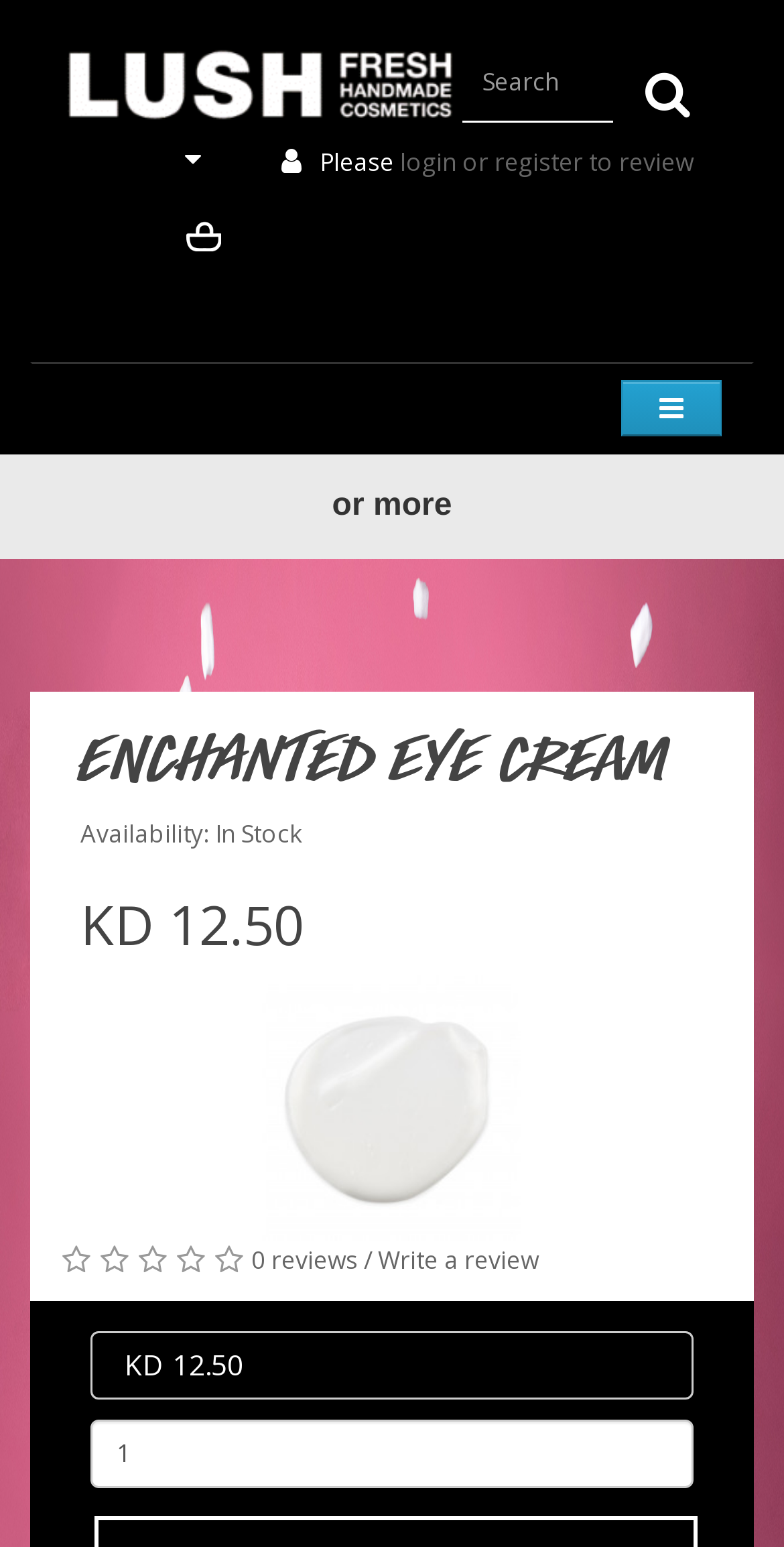How many reviews does the product have?
Look at the image and answer with only one word or phrase.

0